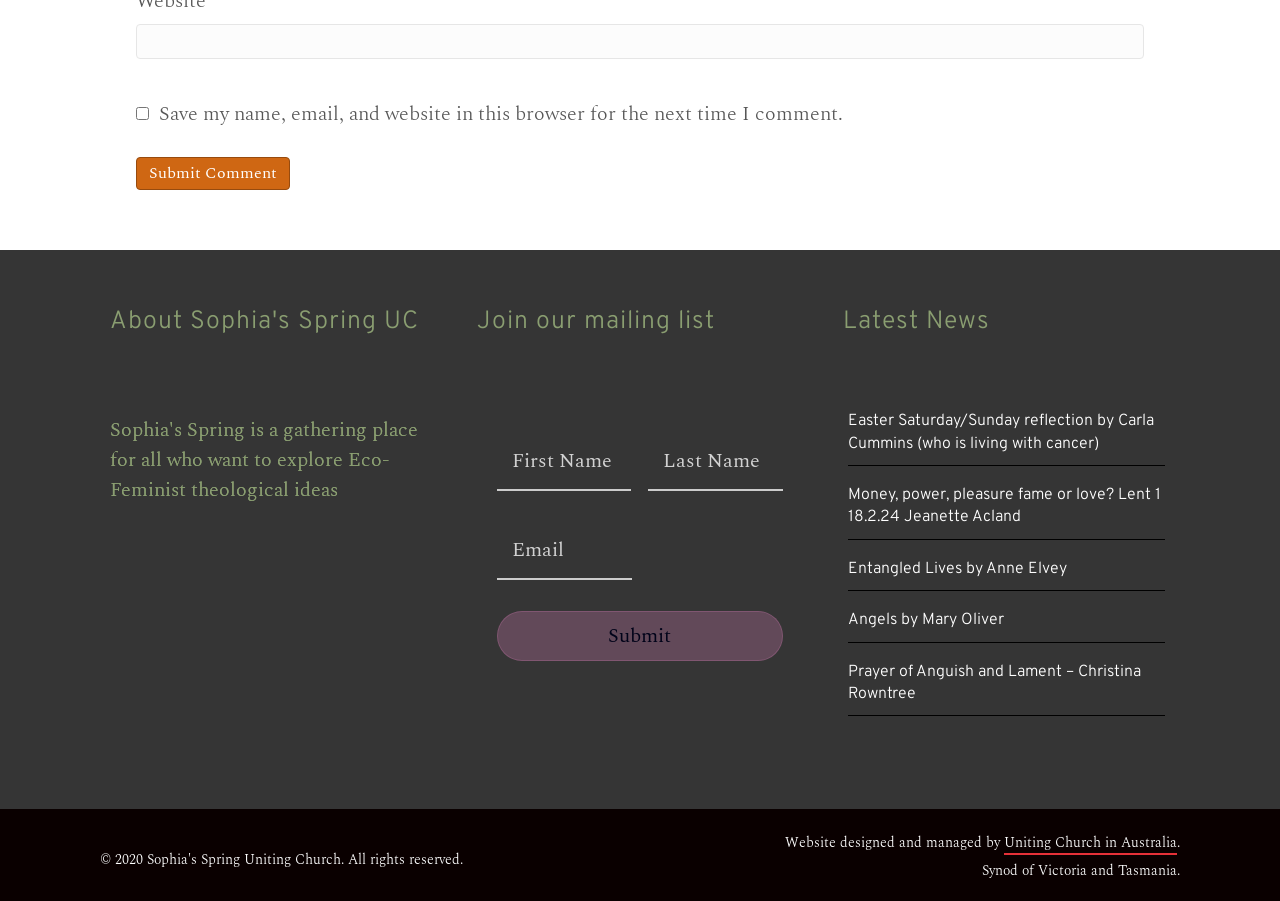Please provide a one-word or short phrase answer to the question:
What is the purpose of the checkbox?

Save comment info